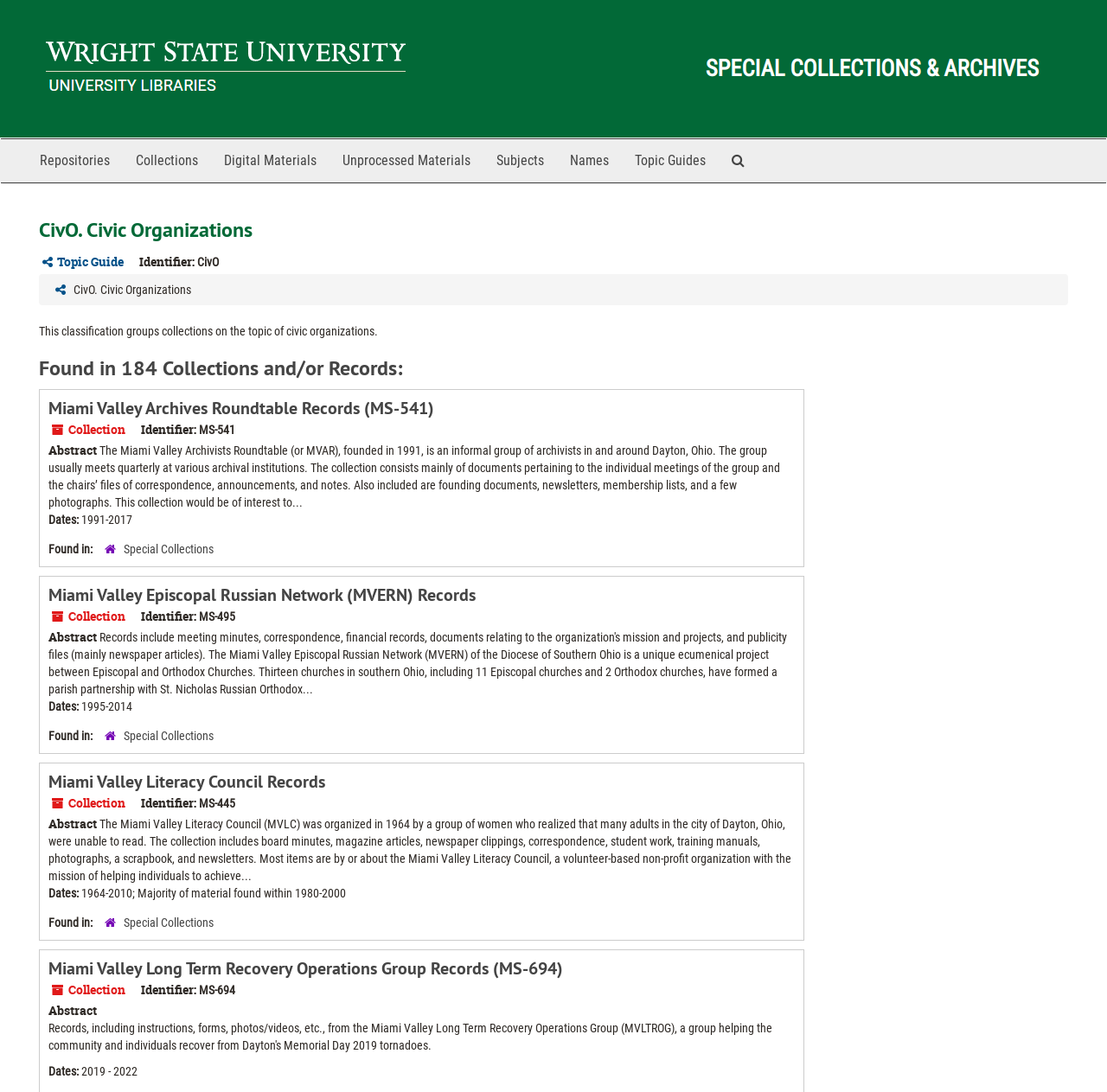Provide the bounding box for the UI element matching this description: "Miami Valley Literacy Council Records".

[0.044, 0.705, 0.294, 0.726]